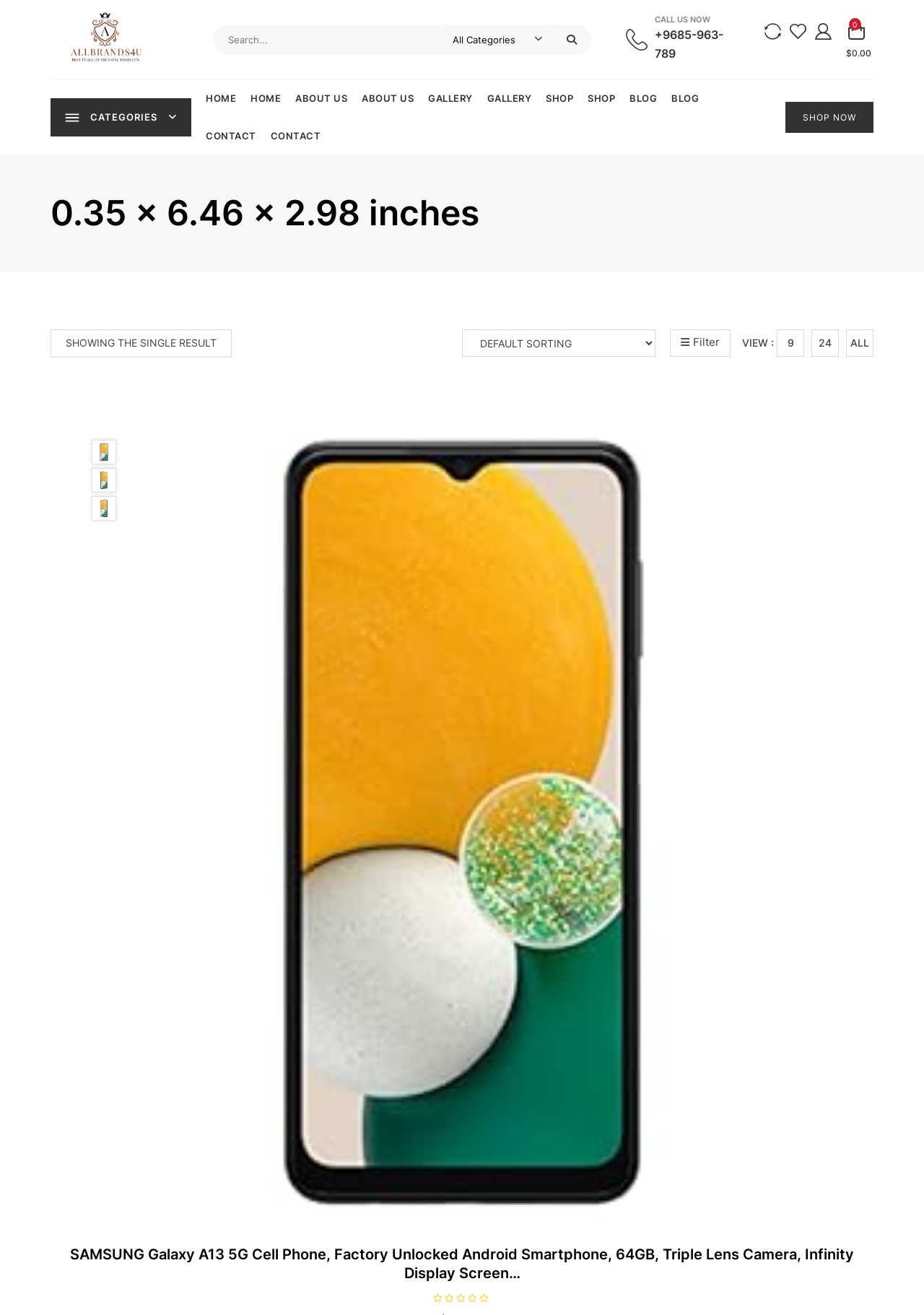What is the rating of the product out of 5?
From the details in the image, answer the question comprehensively.

The rating of the product is displayed as 'Rated 0 out of 5' below the product description.